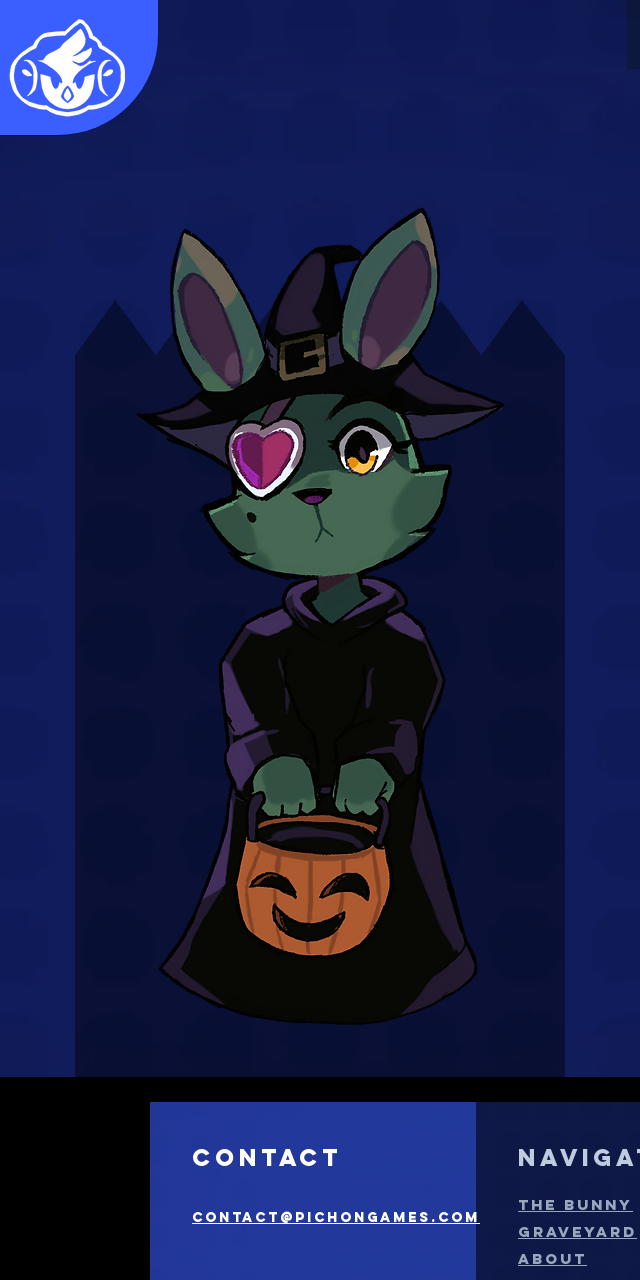What is the character holding in its hands?
Utilize the image to construct a detailed and well-explained answer.

The character is holding a pumpkin-shaped trick-or-treat basket, which is a symbol of the festive spirit of Halloween and adds to the character's playful and whimsical nature.